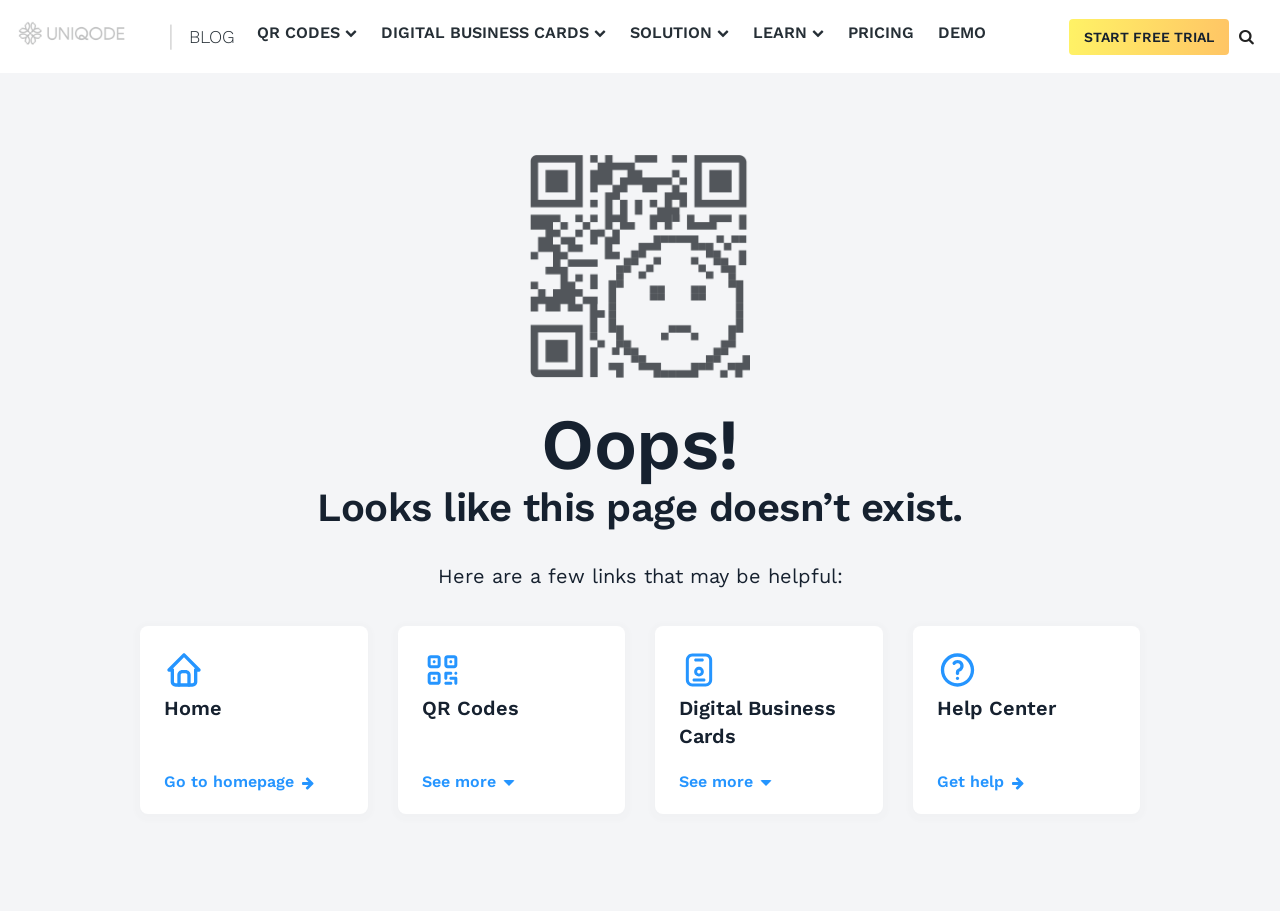Please specify the bounding box coordinates of the clickable region to carry out the following instruction: "Search for something". The coordinates should be four float numbers between 0 and 1, in the format [left, top, right, bottom].

None